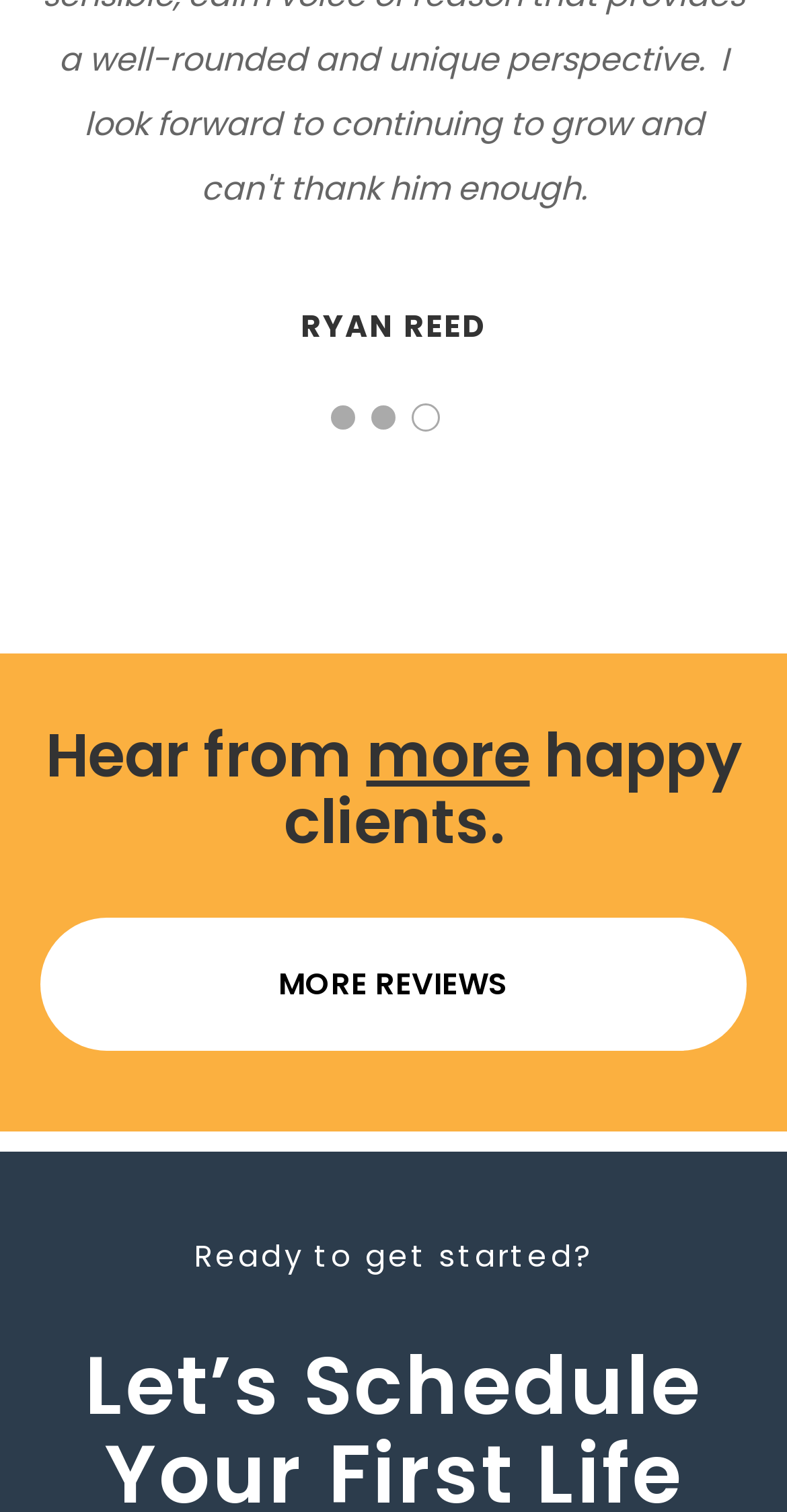Please determine the bounding box of the UI element that matches this description: 3. The coordinates should be given as (top-left x, top-left y, bottom-right x, bottom-right y), with all values between 0 and 1.

[0.528, 0.14, 0.559, 0.156]